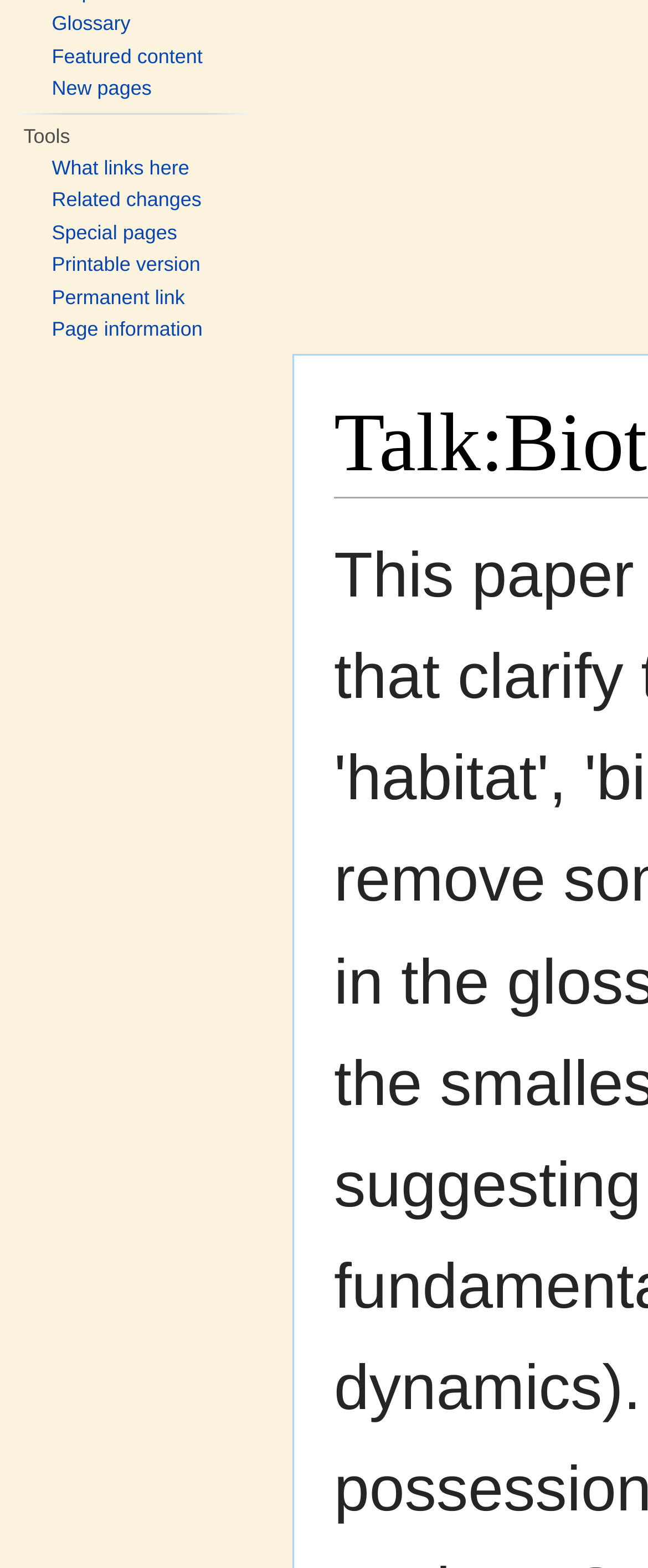Using the element description Page information, predict the bounding box coordinates for the UI element. Provide the coordinates in (top-left x, top-left y, bottom-right x, bottom-right y) format with values ranging from 0 to 1.

[0.08, 0.202, 0.313, 0.217]